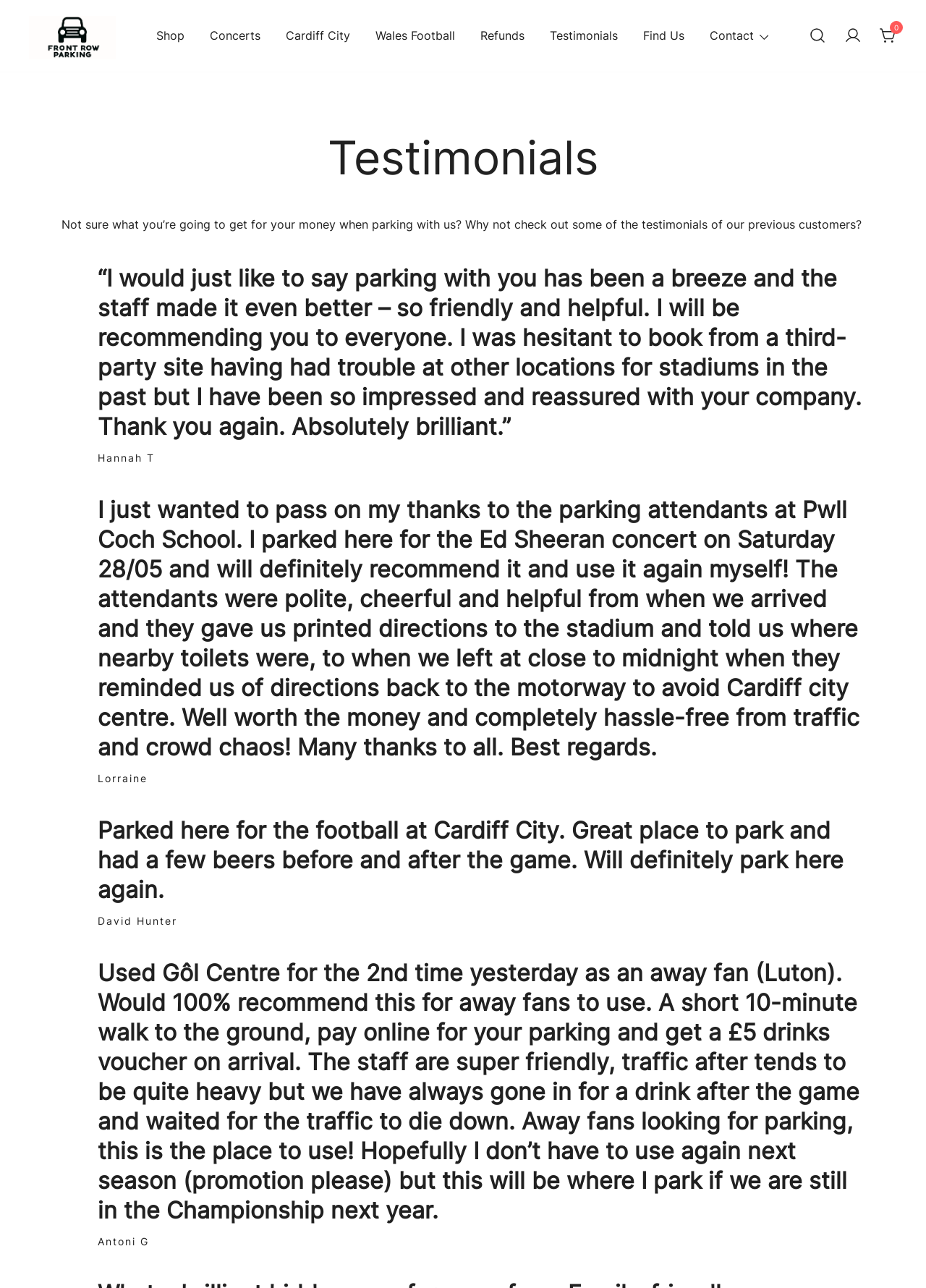Could you provide the bounding box coordinates for the portion of the screen to click to complete this instruction: "Click on the 'Contact' link"?

[0.766, 0.015, 0.814, 0.041]